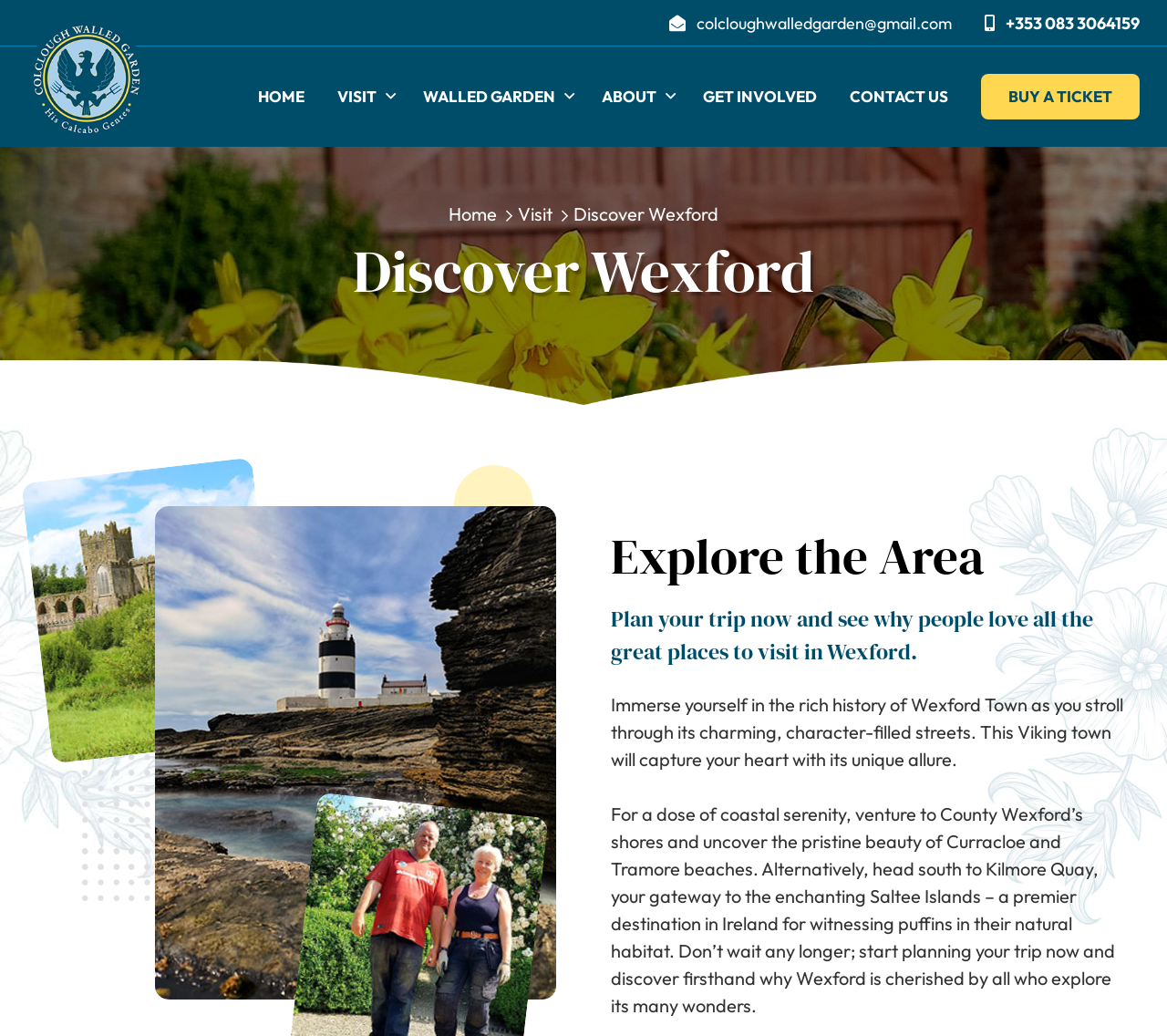Please identify the bounding box coordinates of the element I need to click to follow this instruction: "Click the 'HOME' link".

[0.209, 0.073, 0.273, 0.112]